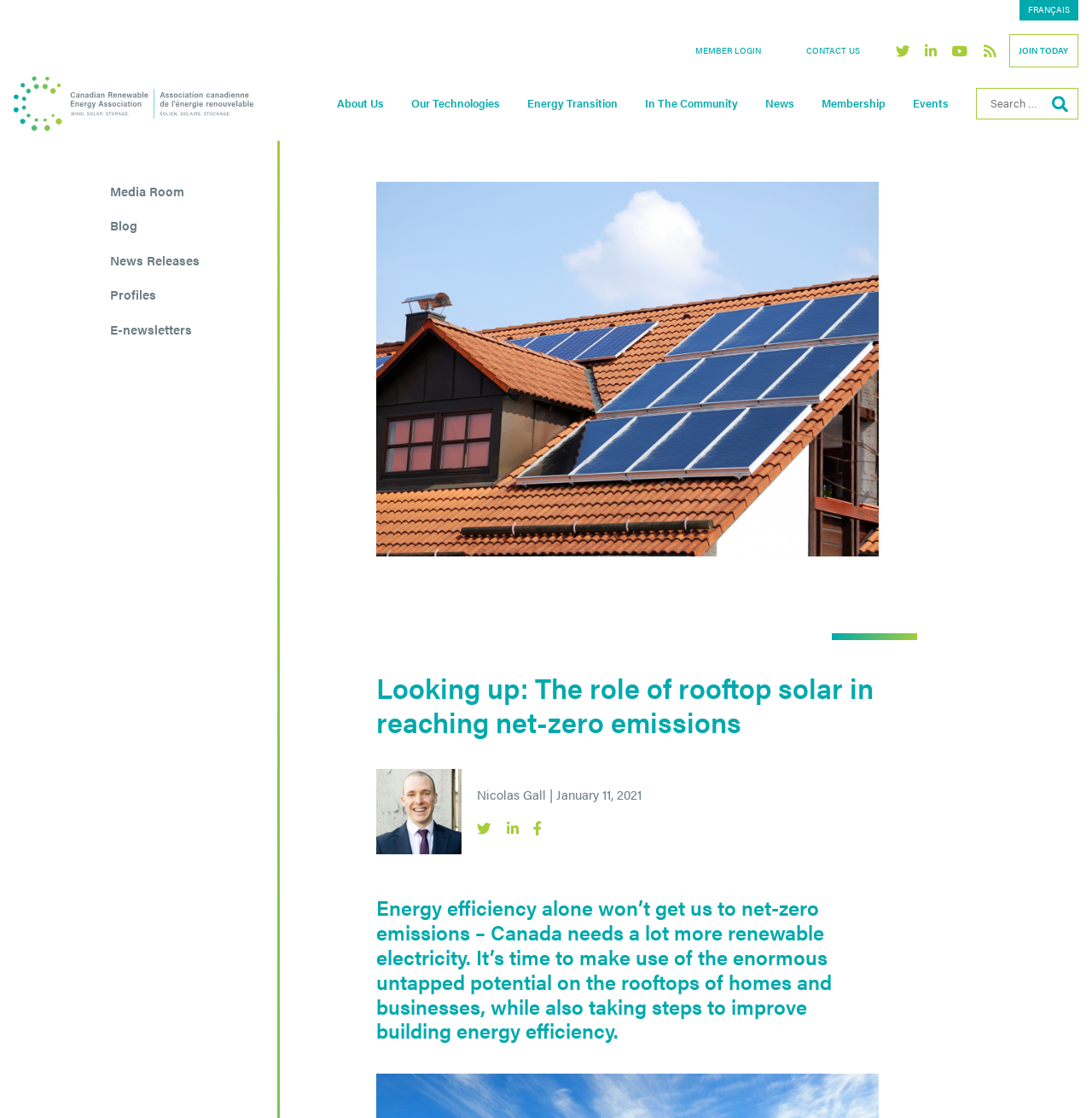Determine the bounding box coordinates of the clickable element to achieve the following action: 'Learn about the Canadian Renewable Energy Association'. Provide the coordinates as four float values between 0 and 1, formatted as [left, top, right, bottom].

[0.012, 0.06, 0.232, 0.125]